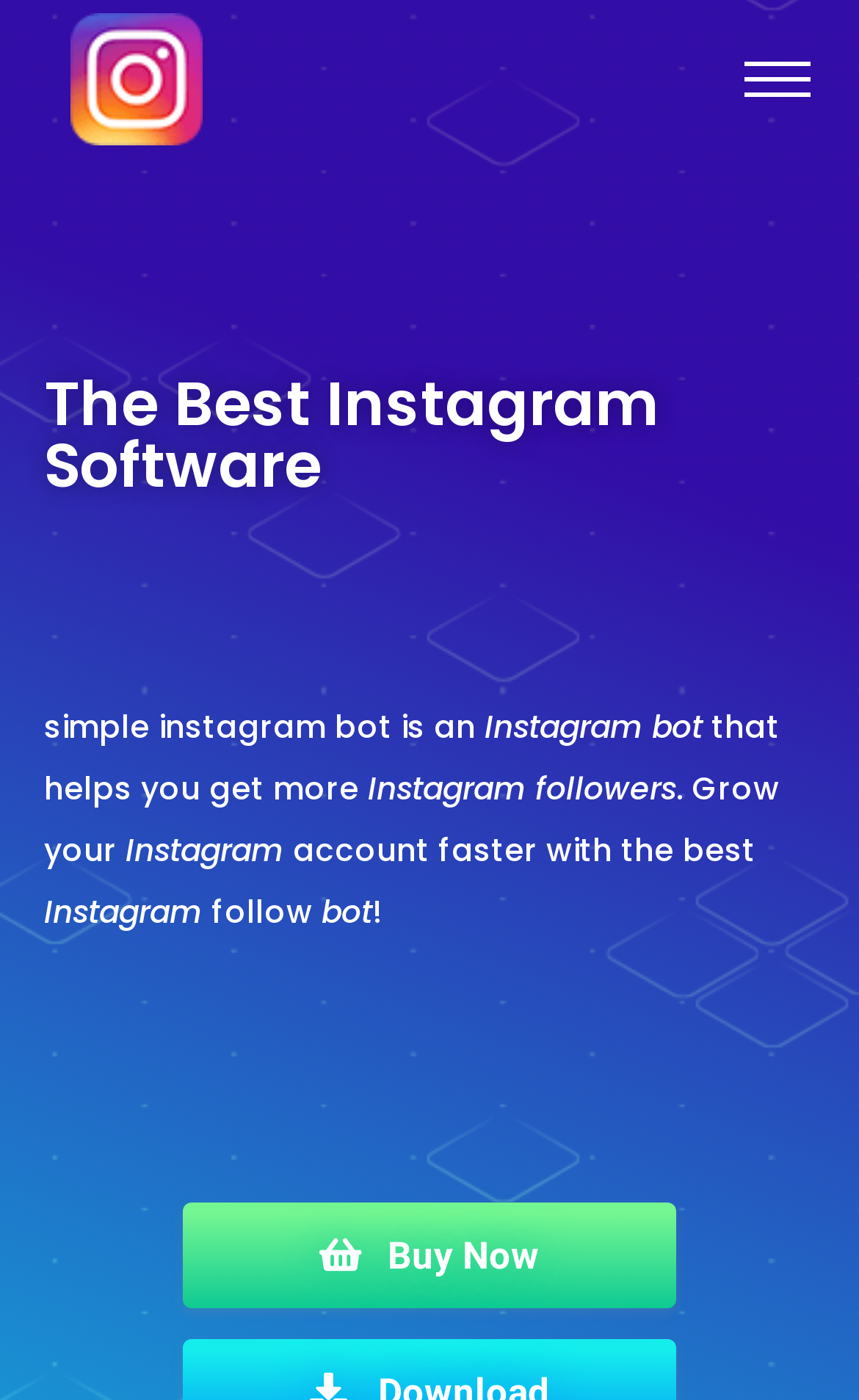Please give a short response to the question using one word or a phrase:
Is the navigation menu expanded?

No